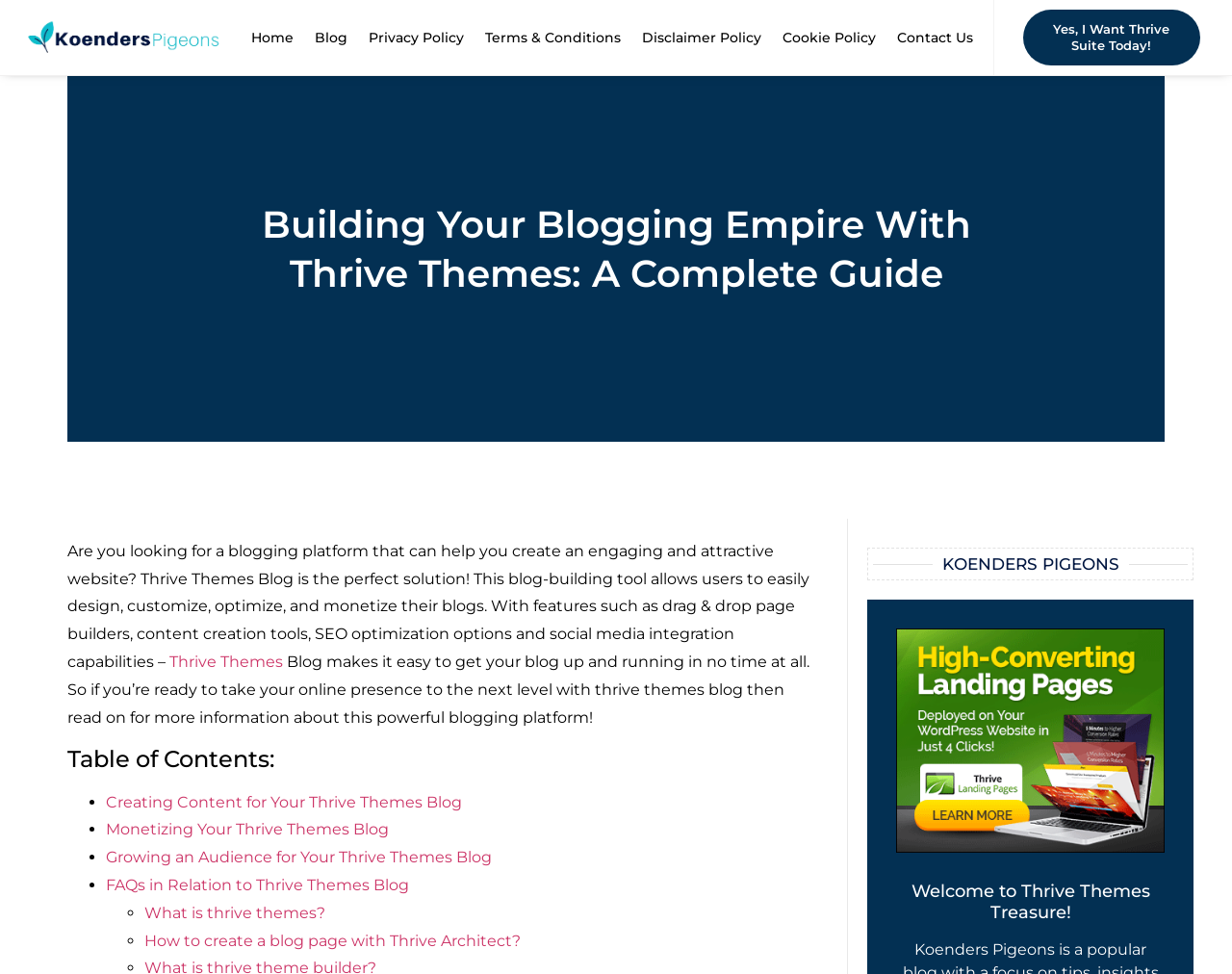Show the bounding box coordinates for the HTML element described as: "Terms & Conditions".

[0.385, 0.016, 0.512, 0.061]